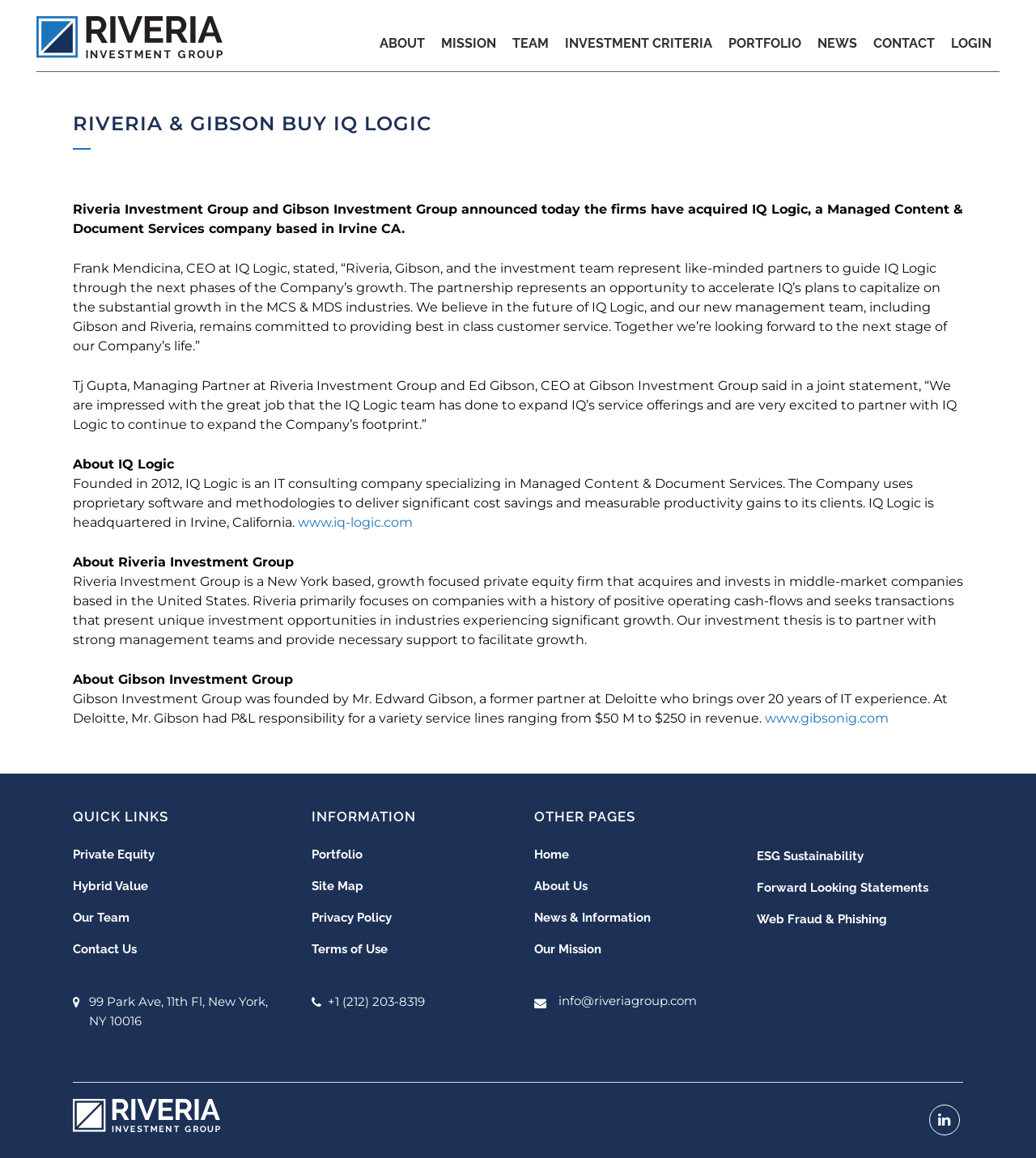Please specify the coordinates of the bounding box for the element that should be clicked to carry out this instruction: "Visit IQ Logic website". The coordinates must be four float numbers between 0 and 1, formatted as [left, top, right, bottom].

[0.288, 0.444, 0.398, 0.457]